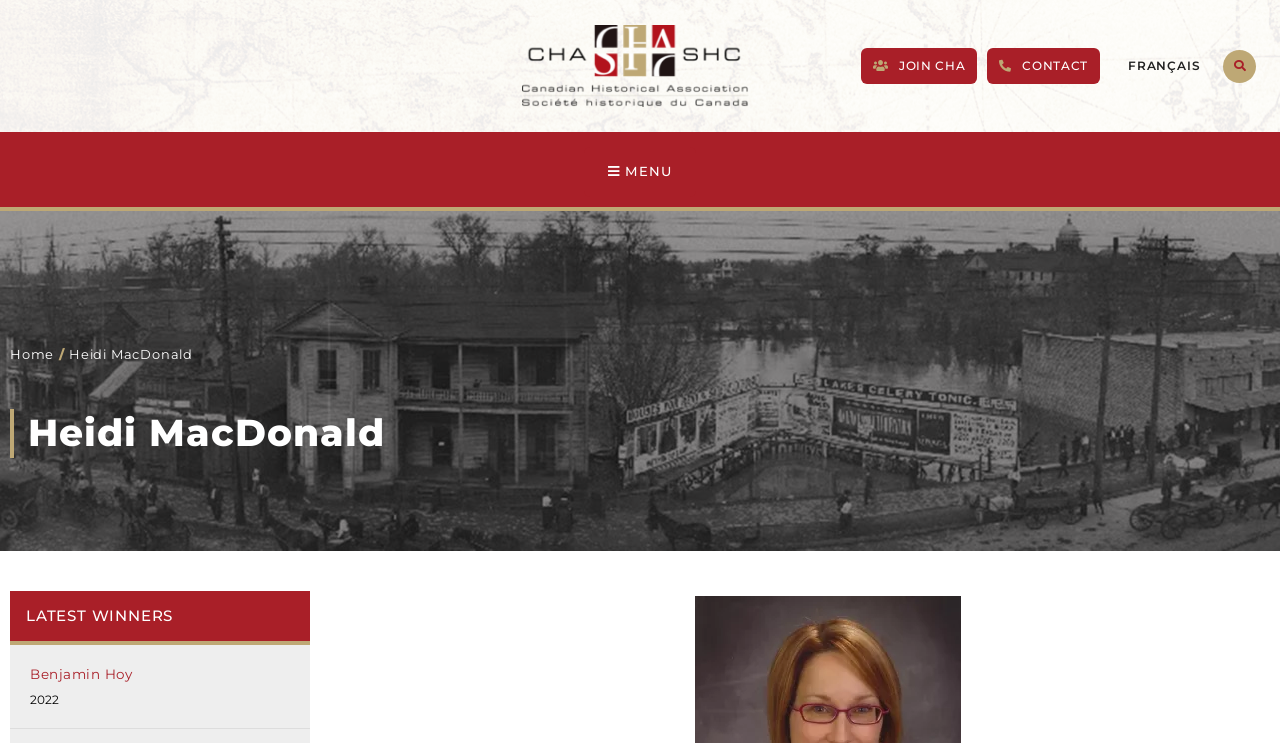What is the name of the person on this webpage?
Use the screenshot to answer the question with a single word or phrase.

Heidi MacDonald